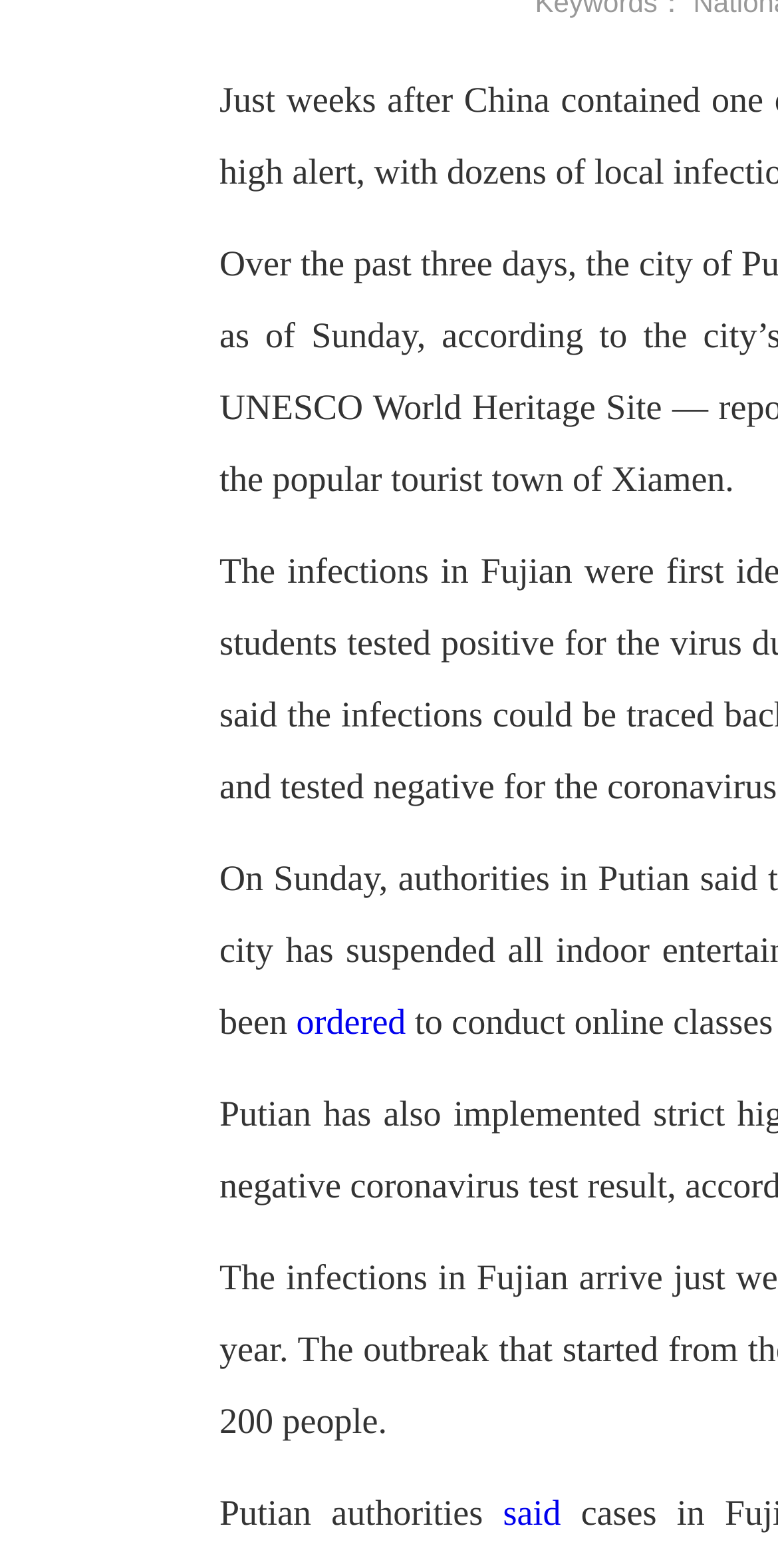Determine the bounding box coordinates (top-left x, top-left y, bottom-right x, bottom-right y) of the UI element described in the following text: said

[0.647, 0.951, 0.721, 0.979]